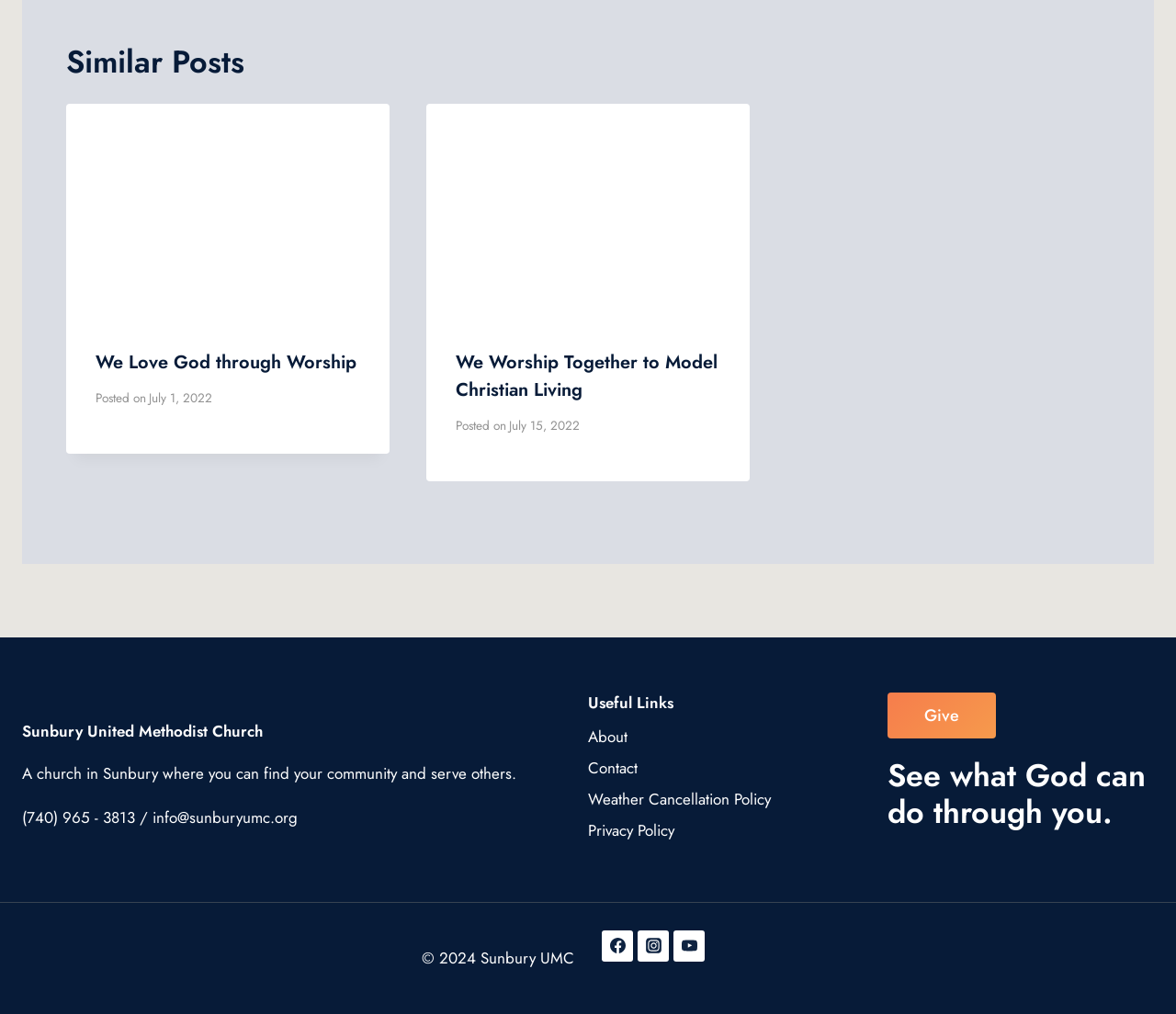Provide the bounding box coordinates of the HTML element this sentence describes: "About". The bounding box coordinates consist of four float numbers between 0 and 1, i.e., [left, top, right, bottom].

[0.5, 0.712, 0.727, 0.742]